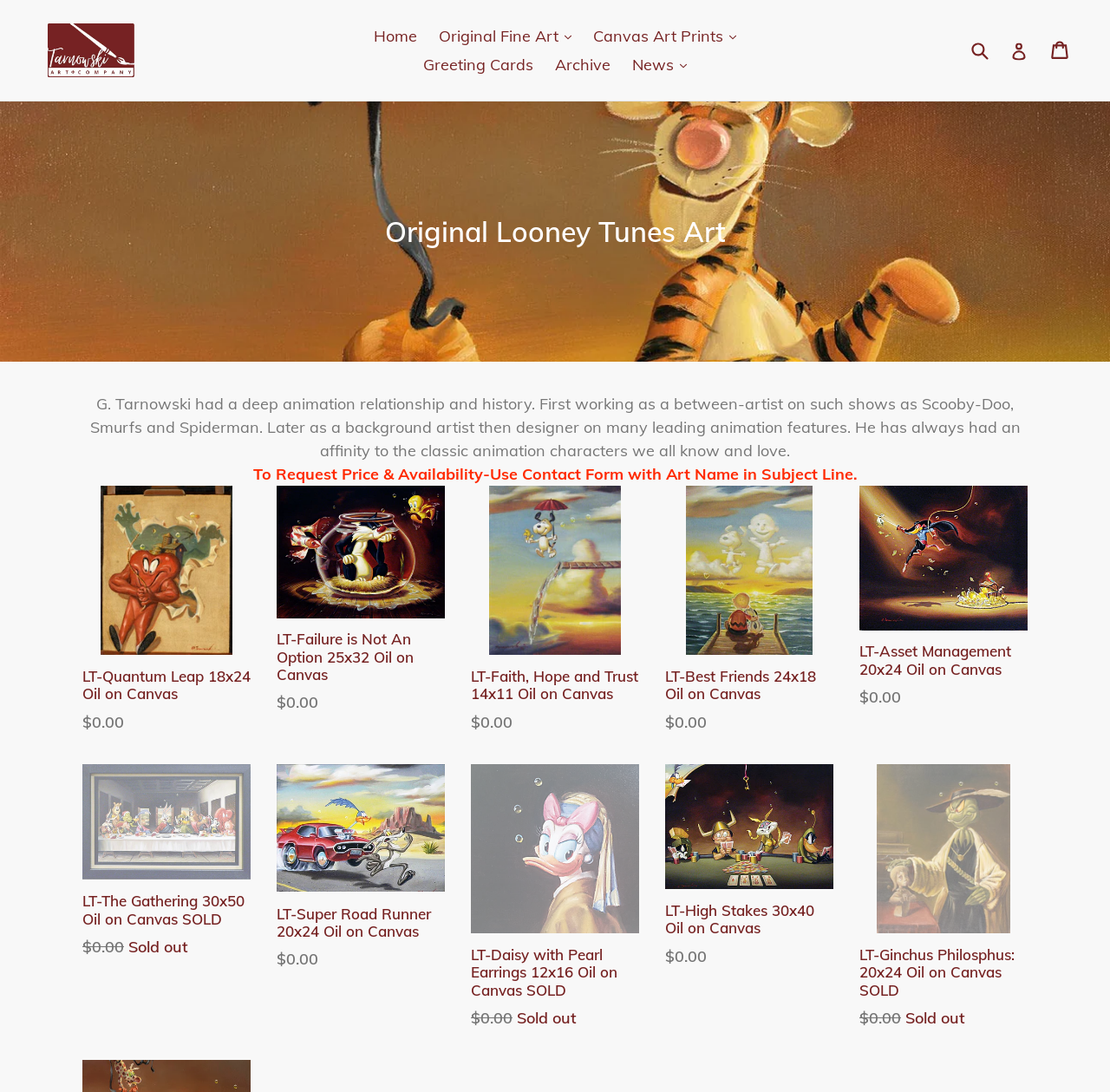Please give a concise answer to this question using a single word or phrase: 
What is the profession of G. Tarnowski?

Animation artist